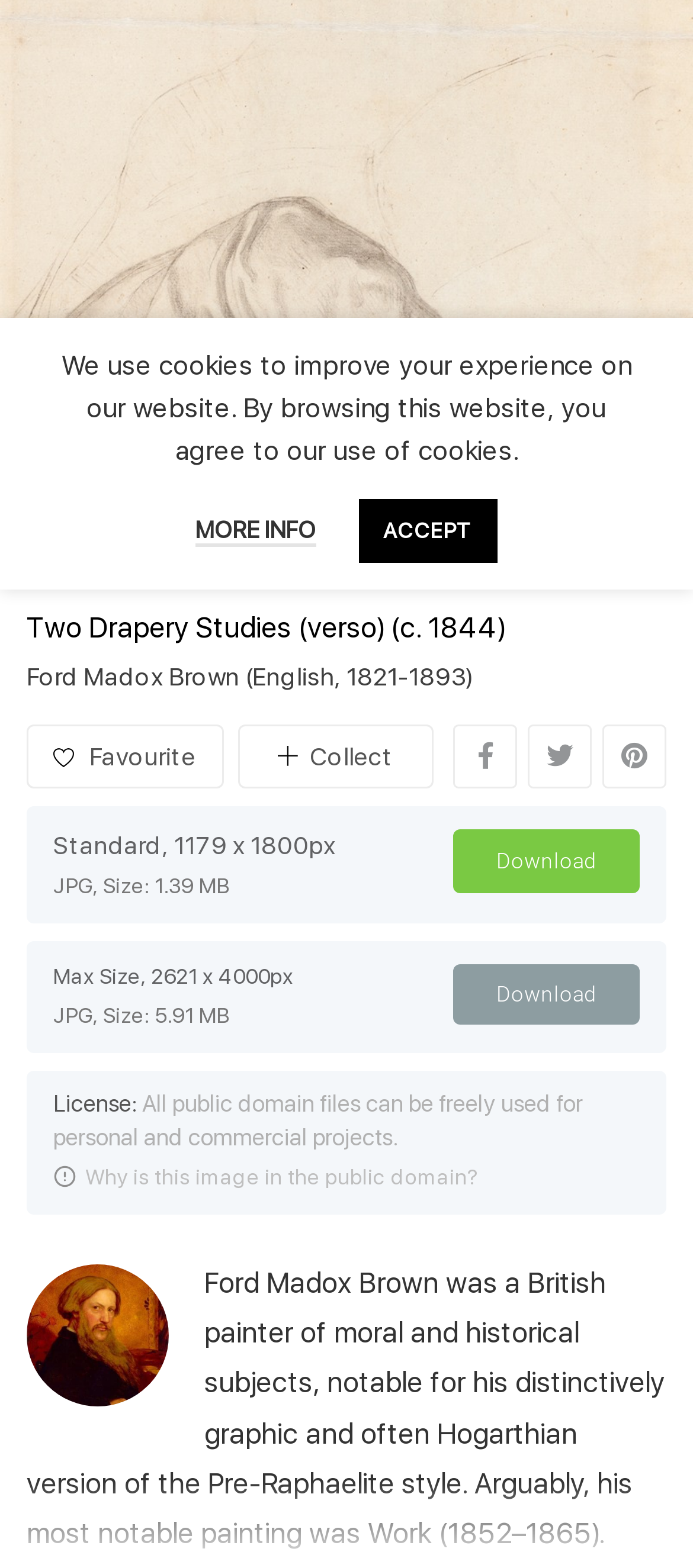Given the element description Download, identify the bounding box coordinates for the UI element on the webpage screenshot. The format should be (top-left x, top-left y, bottom-right x, bottom-right y), with values between 0 and 1.

[0.654, 0.615, 0.923, 0.654]